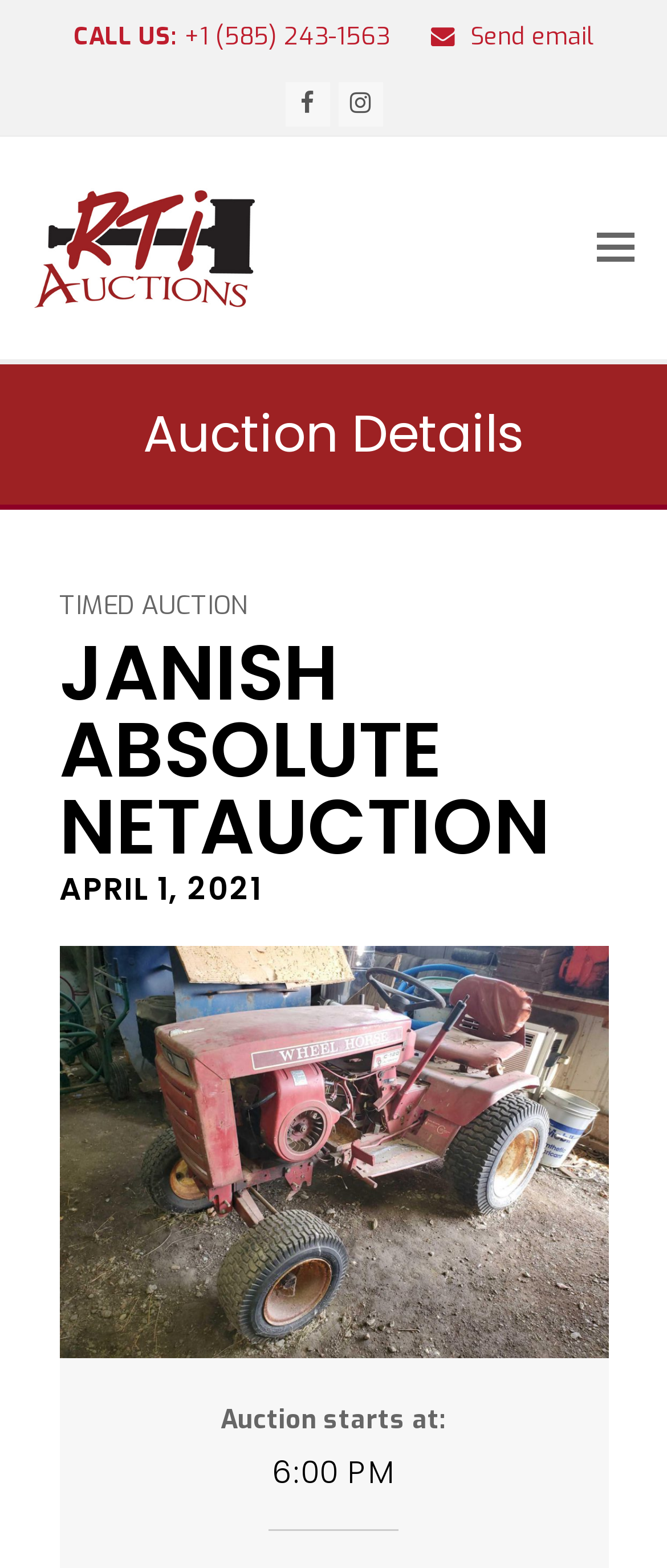Please provide a brief answer to the question using only one word or phrase: 
What is the name of the auction company?

RTI Auctions